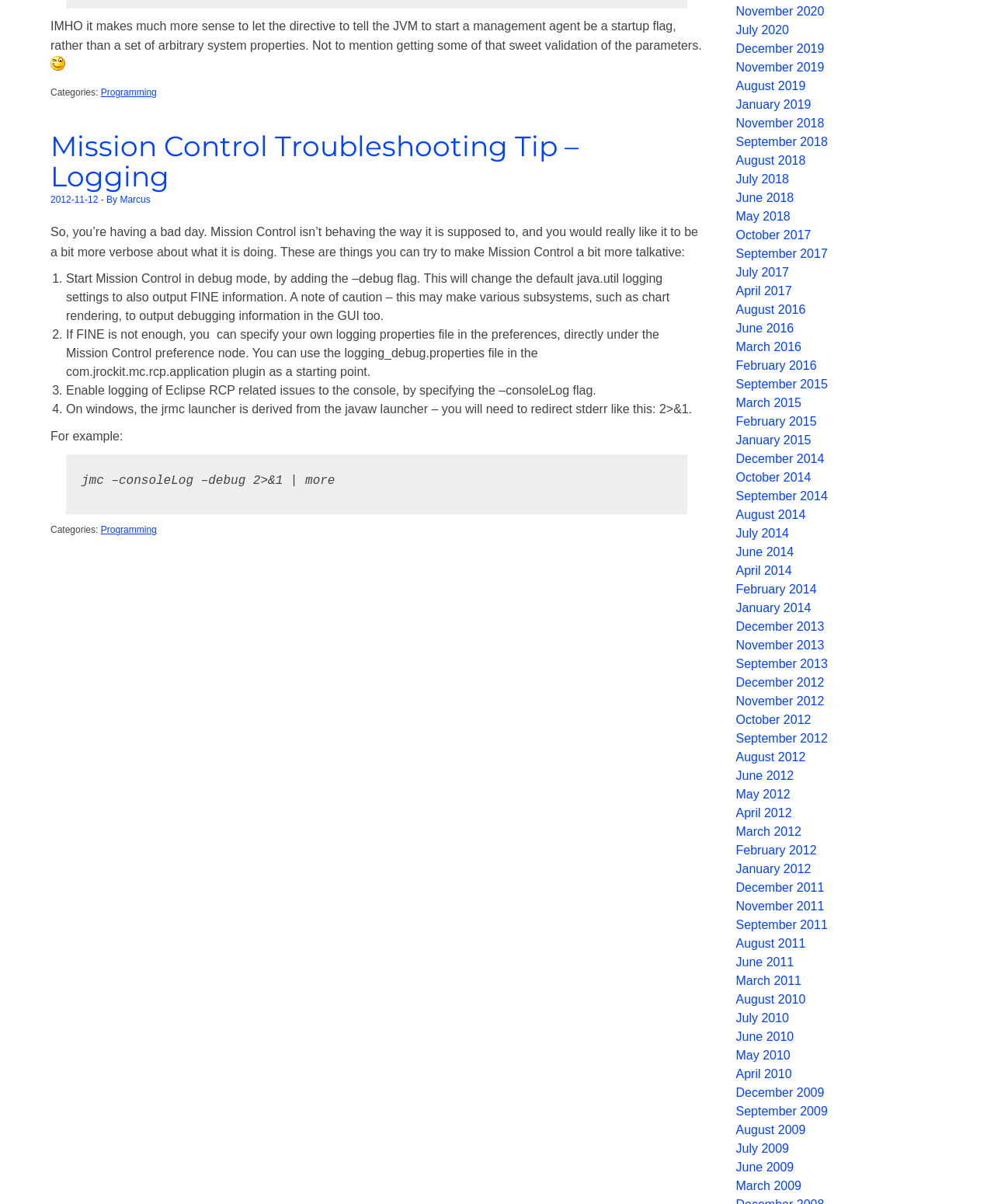How many troubleshooting tips are provided in the article?
Look at the image and provide a short answer using one word or a phrase.

4